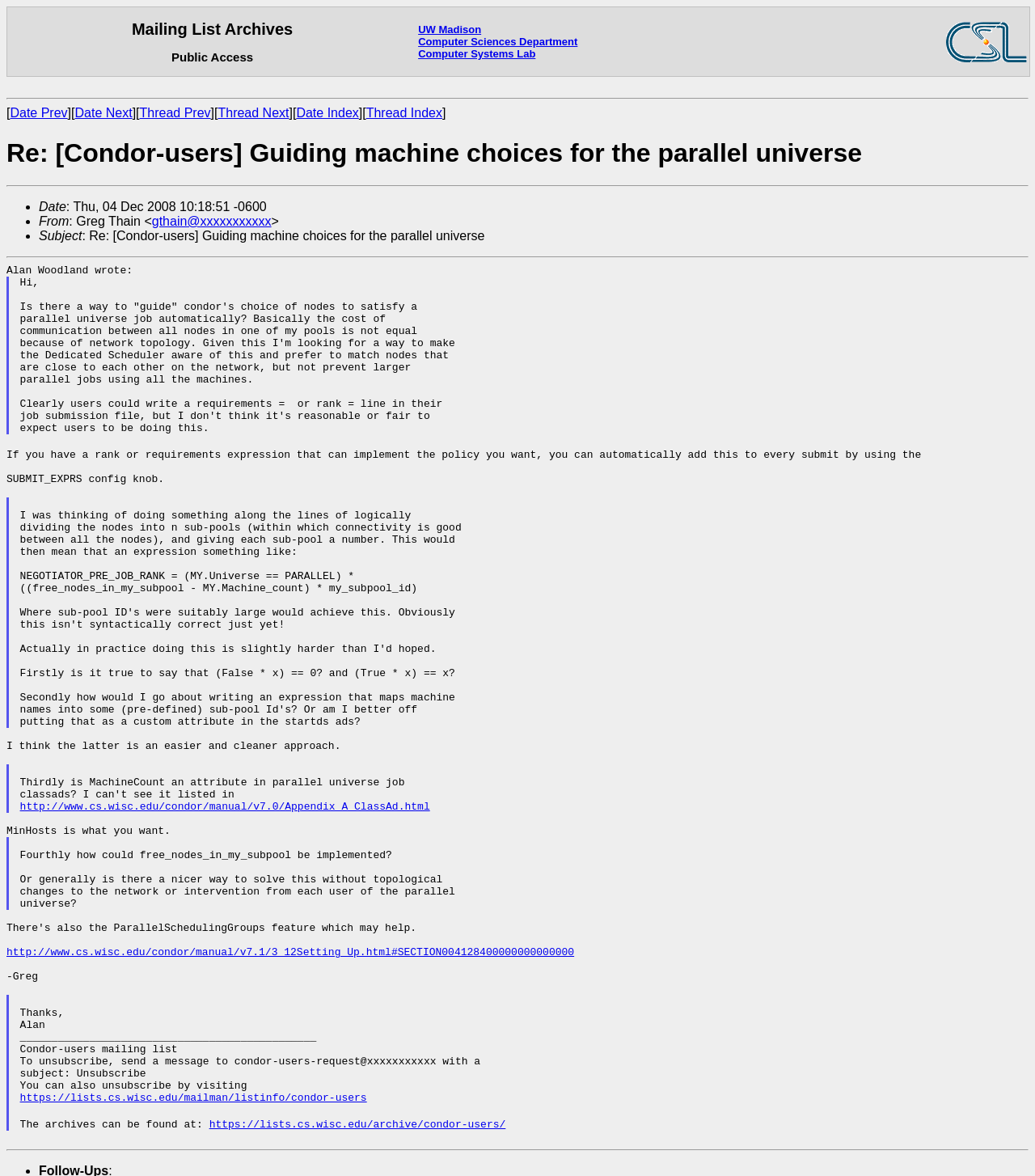Give a short answer using one word or phrase for the question:
What is the subject of the email?

Guiding machine choices for the parallel universe